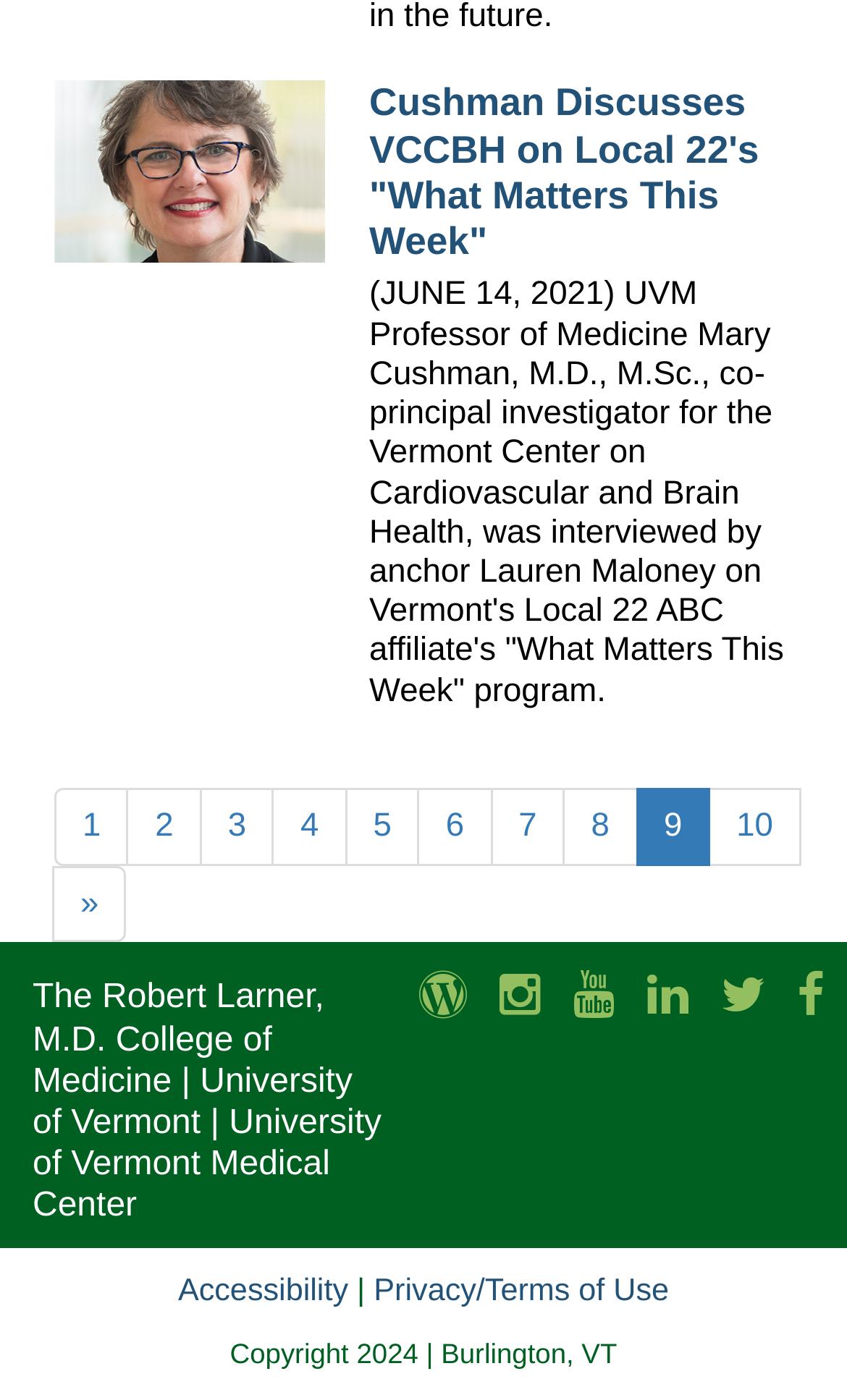What is the name of the college of medicine?
Answer briefly with a single word or phrase based on the image.

The Robert Larner, M.D. College of Medicine